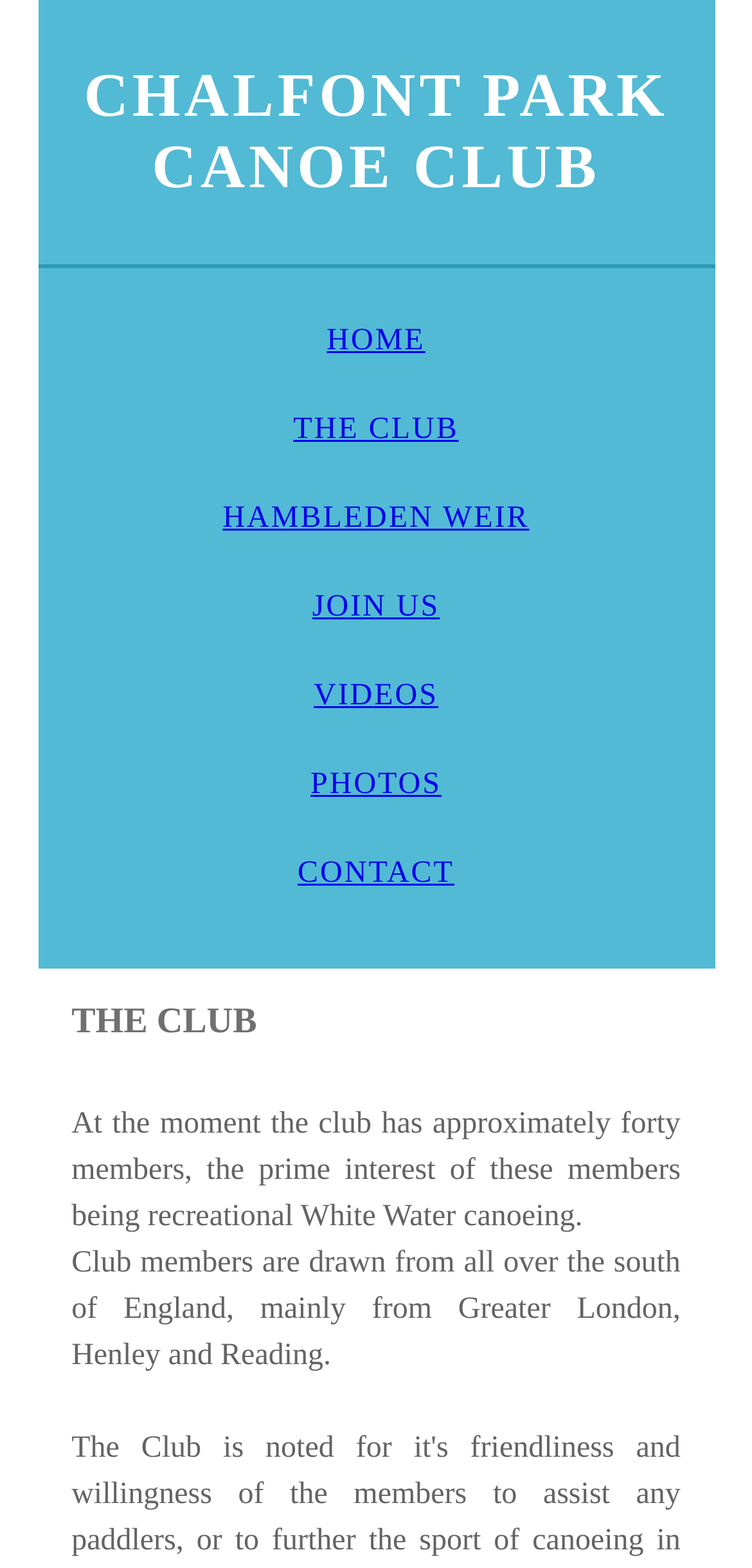Where are the club members mainly from?
Based on the image, answer the question in a detailed manner.

I read the text under the 'THE CLUB' heading, which states that 'Club members are drawn from all over the south of England, mainly from Greater London, Henley and Reading', so I concluded that the club members are mainly from Greater London, Henley, and Reading.